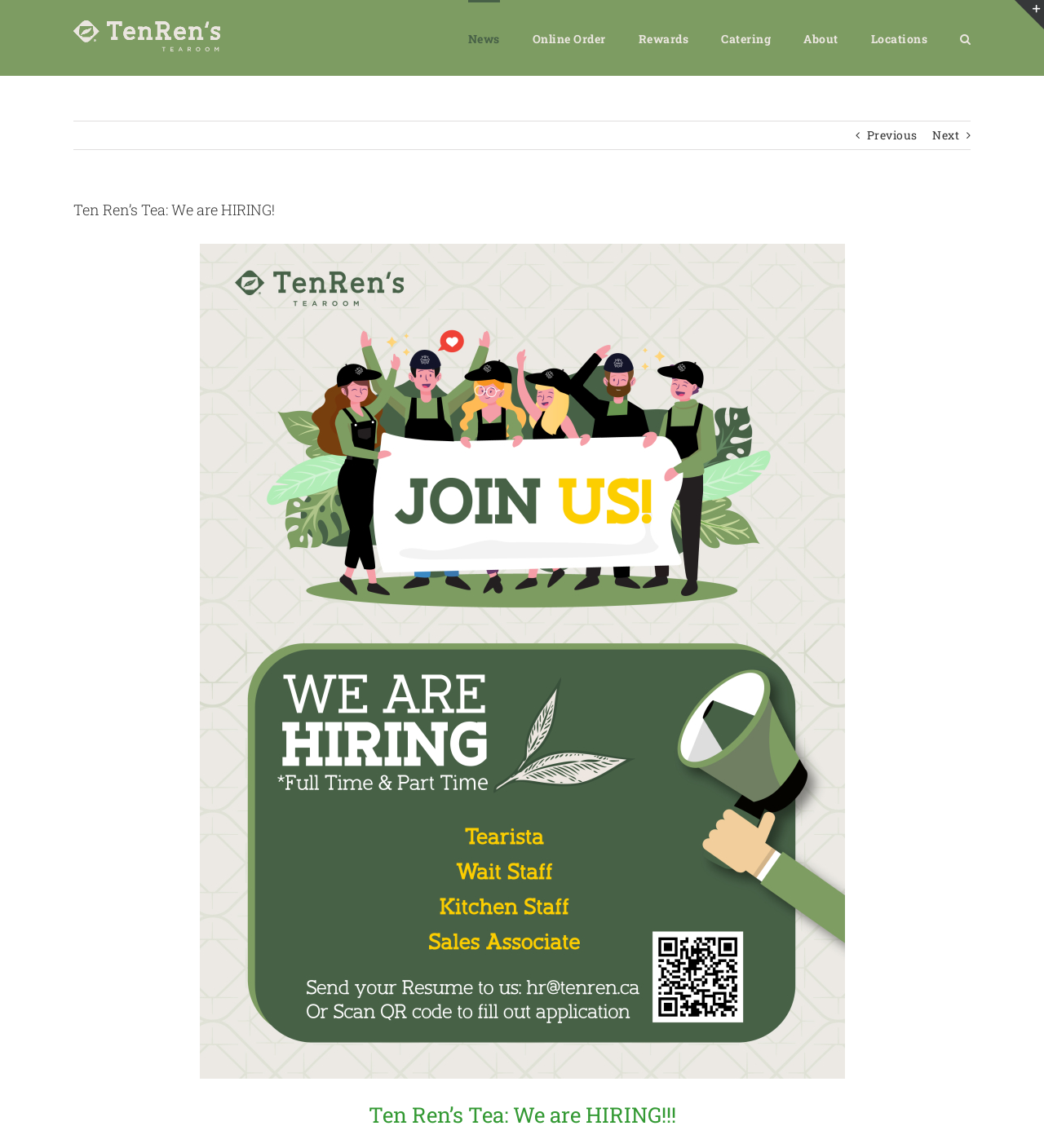Please identify the bounding box coordinates of the area that needs to be clicked to follow this instruction: "Search".

[0.92, 0.0, 0.93, 0.066]